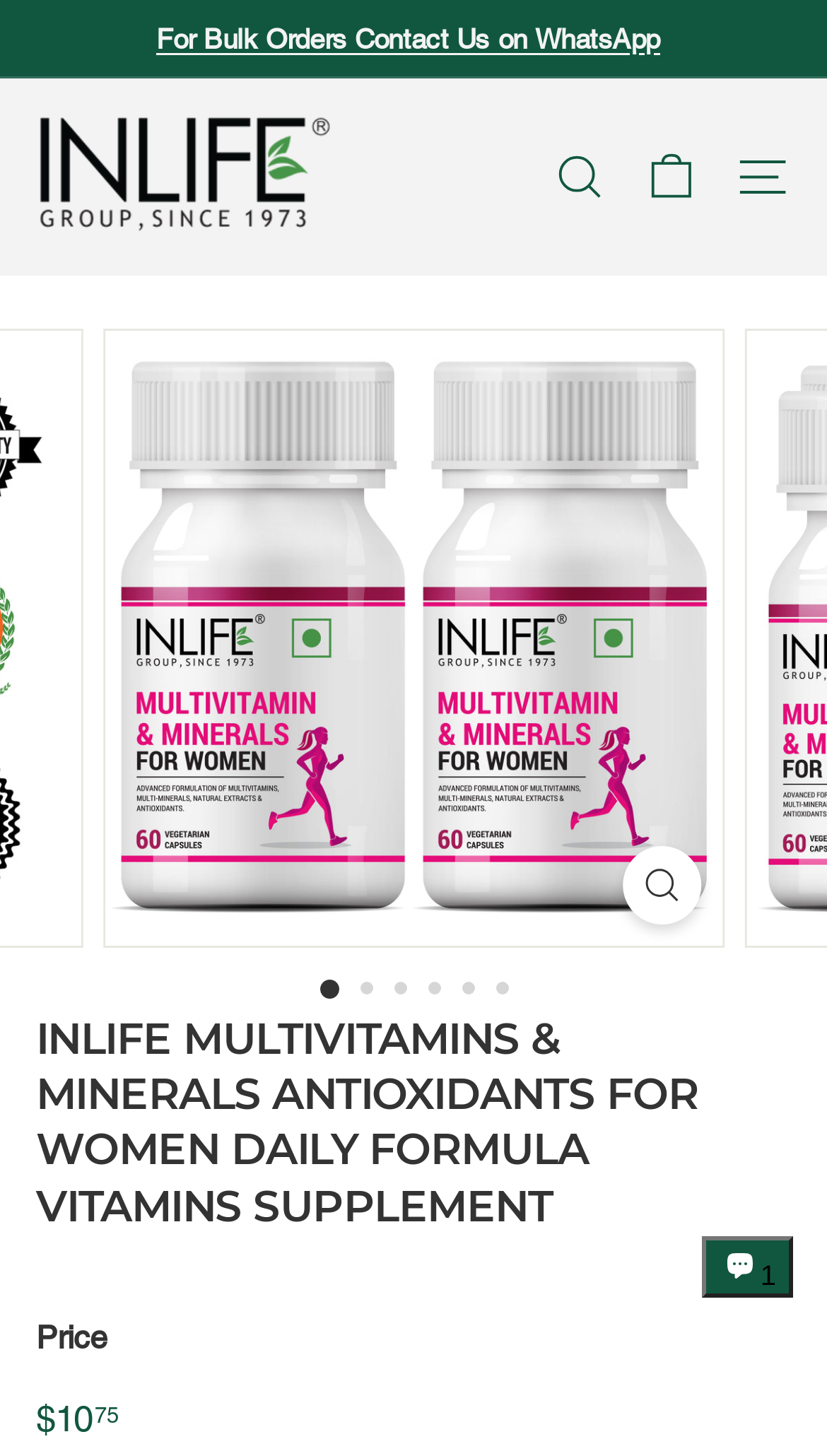Please provide a short answer using a single word or phrase for the question:
What is the function of the 'Zoom' button?

To zoom the image